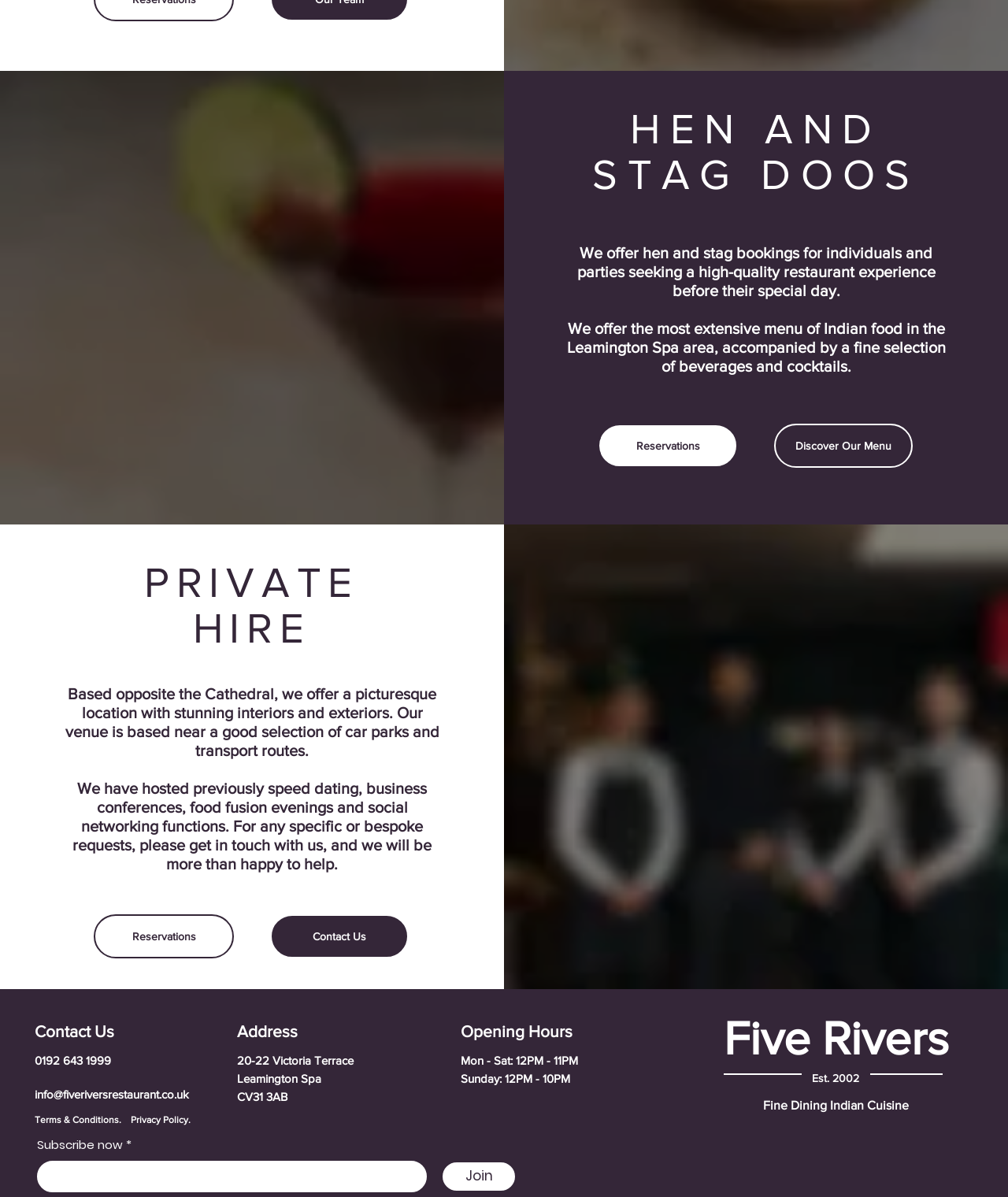Please specify the coordinates of the bounding box for the element that should be clicked to carry out this instruction: "Contact Us". The coordinates must be four float numbers between 0 and 1, formatted as [left, top, right, bottom].

[0.268, 0.764, 0.405, 0.801]